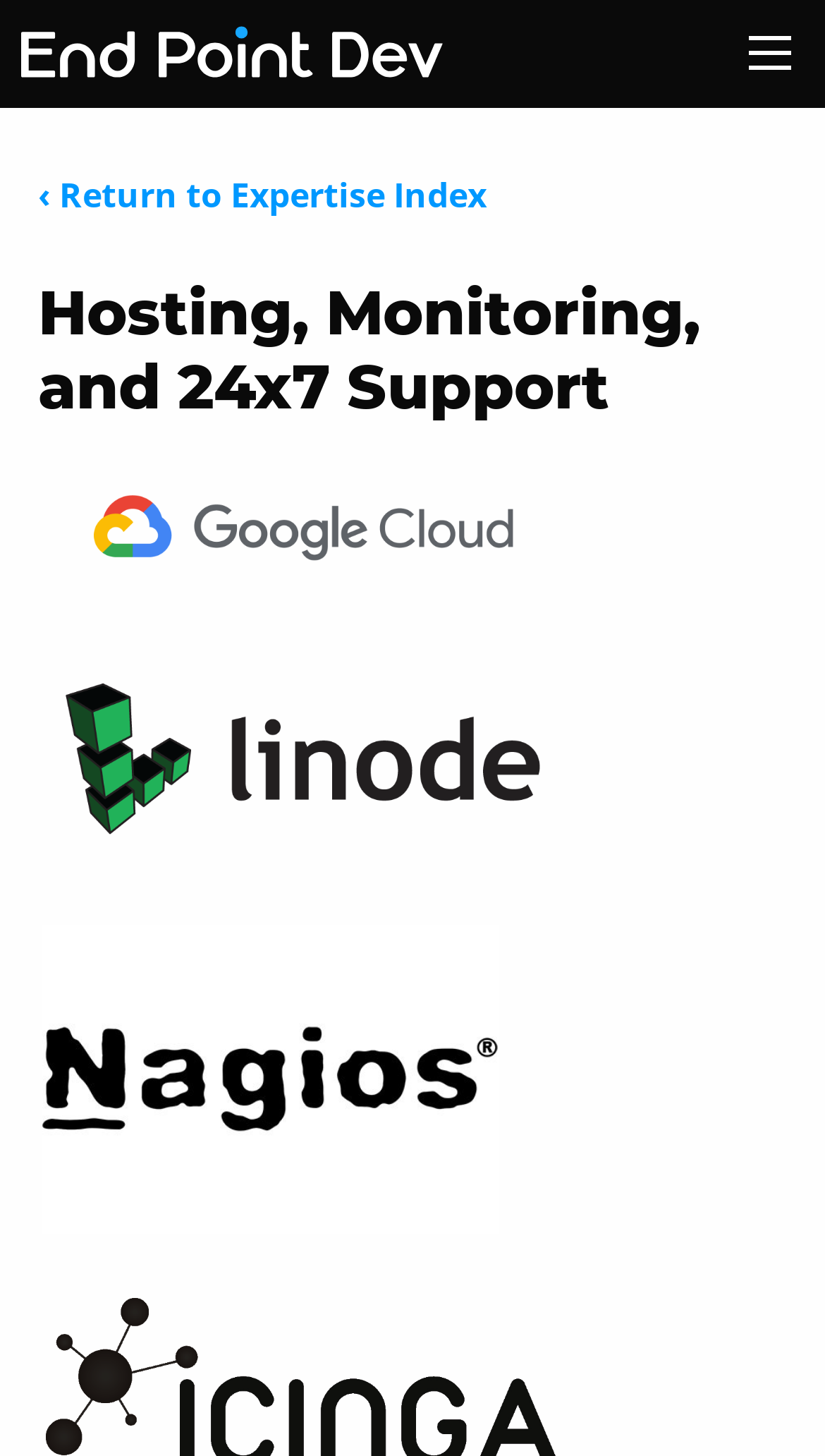What is the text of the first link on the webpage?
Observe the image and answer the question with a one-word or short phrase response.

END POINT DEV